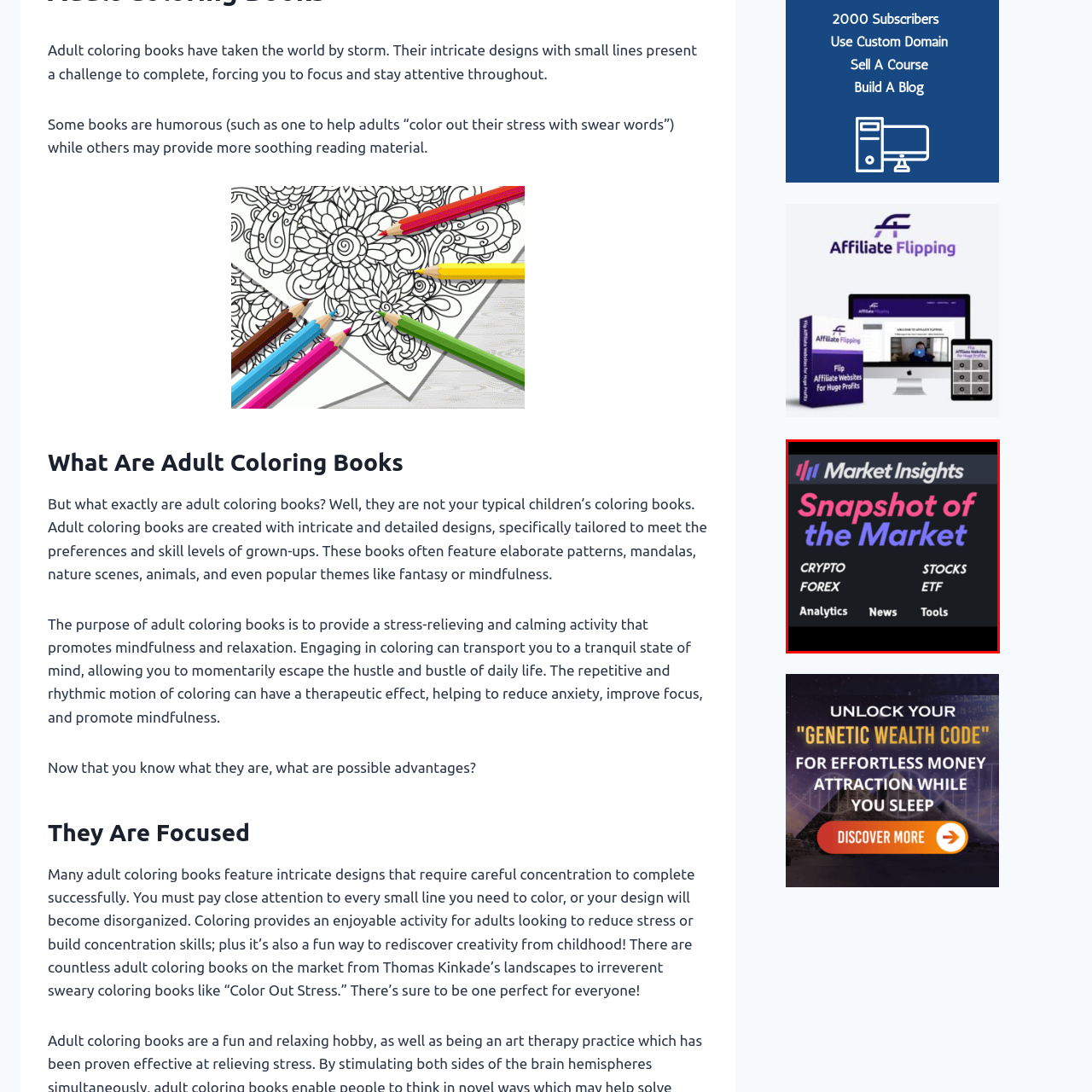Study the image enclosed in red and provide a single-word or short-phrase answer: How many key financial areas are highlighted in the design?

Four